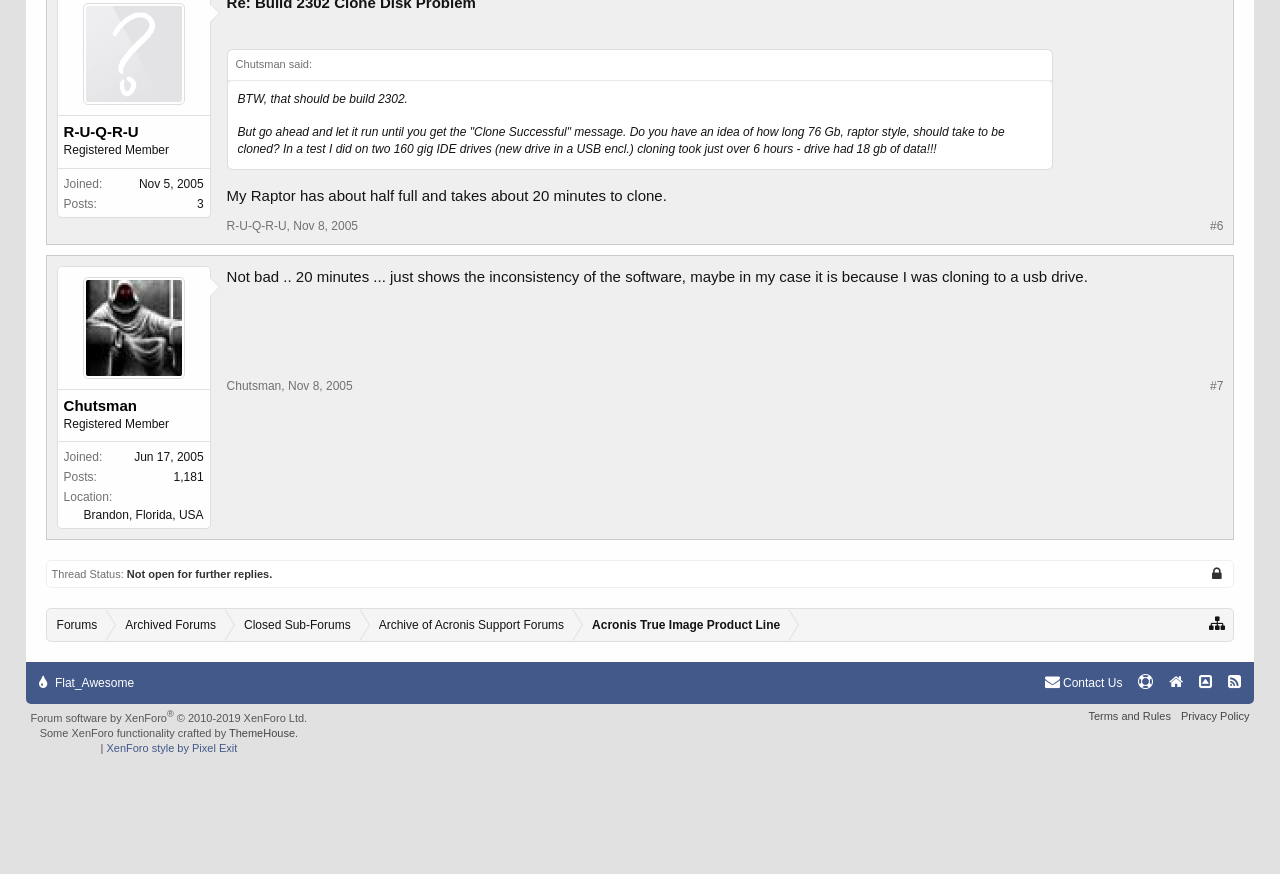How many posts does Chutsman have?
Ensure your answer is thorough and detailed.

I found the answer by looking at the description list for Chutsman, which is located under the heading 'Chutsman Registered Member'. In the description list, I found the term 'Posts:' and its corresponding detail '1,181'.